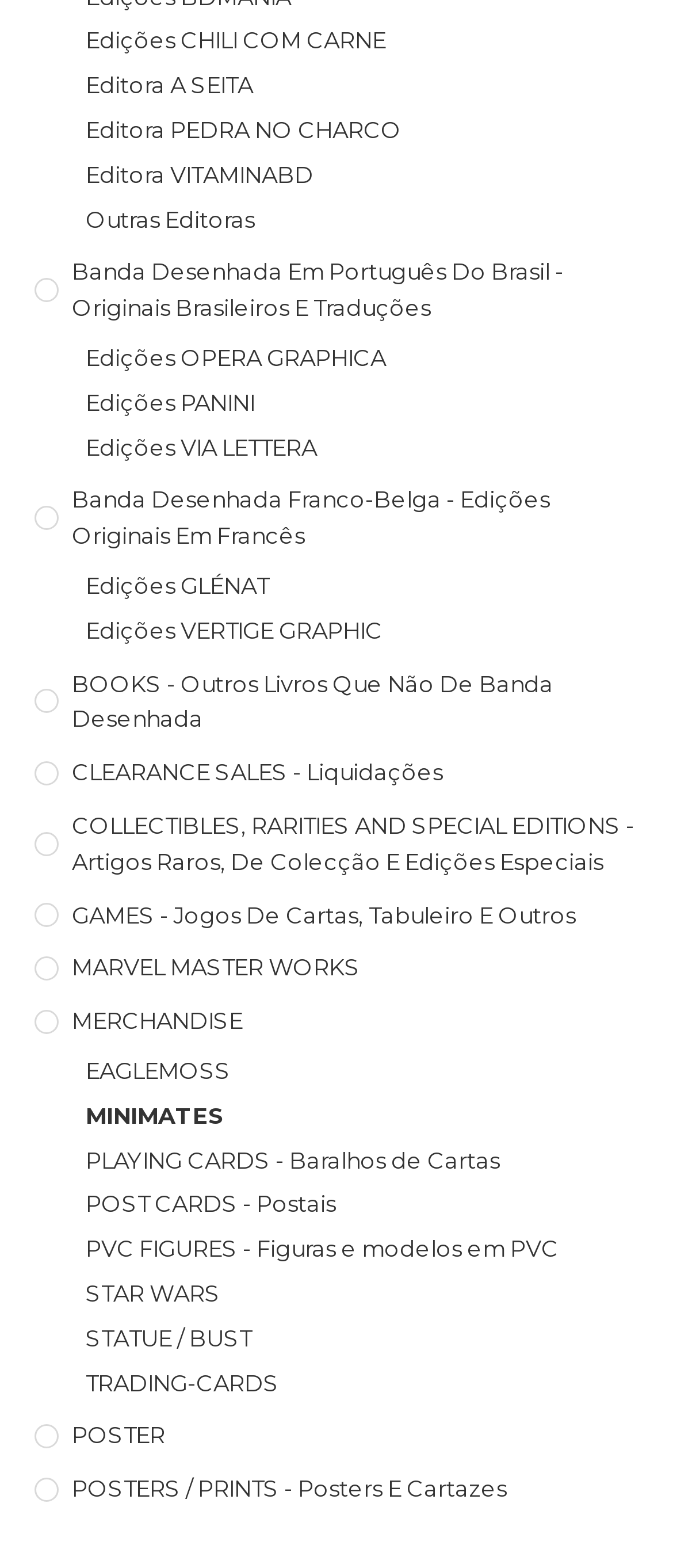Locate the coordinates of the bounding box for the clickable region that fulfills this instruction: "Click on Edições CHILI COM CARNE".

[0.127, 0.015, 0.95, 0.038]